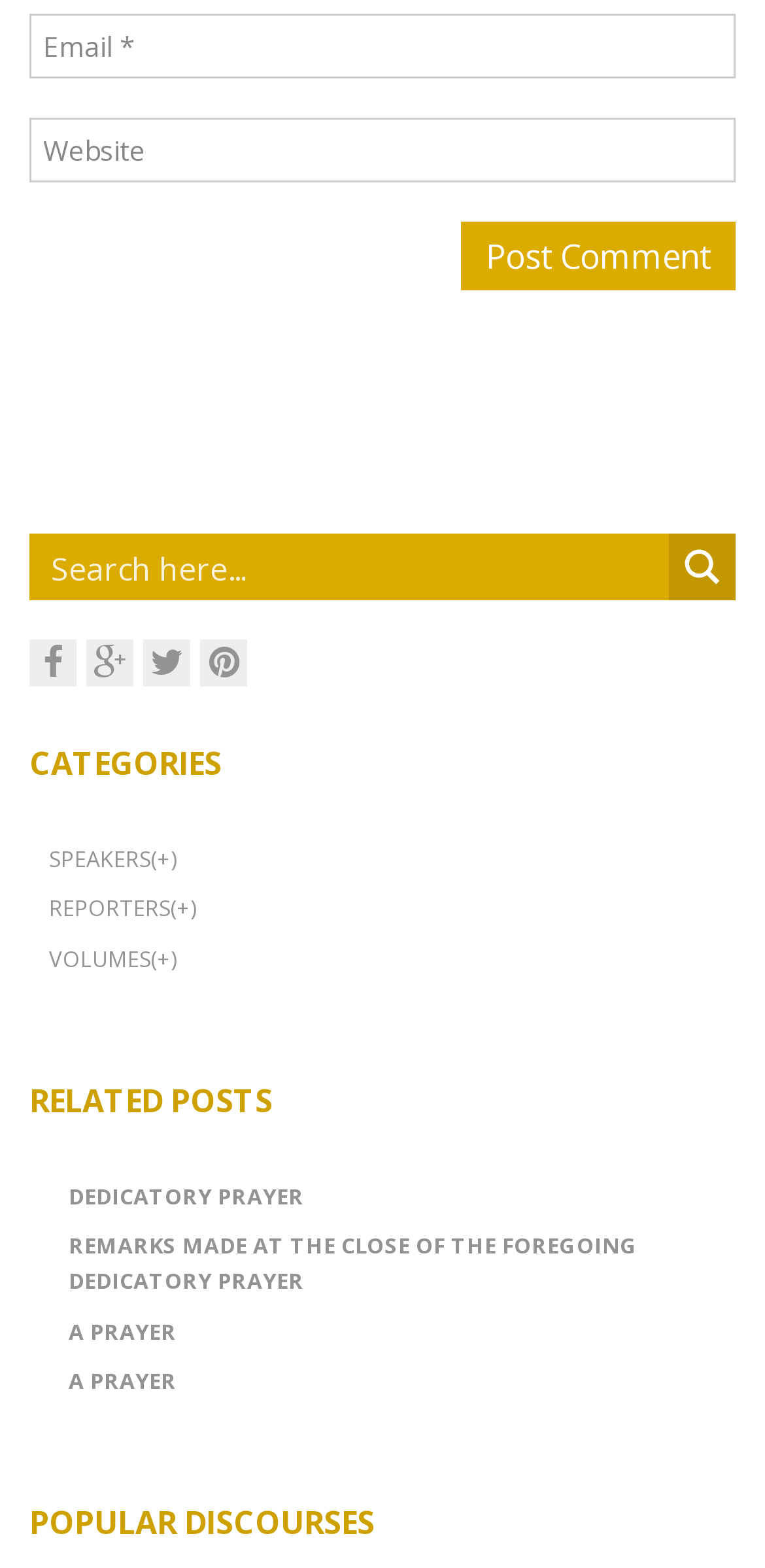Use the details in the image to answer the question thoroughly: 
What is the function of the button below the textboxes?

The button is labeled 'Post Comment' and is located below the textboxes, suggesting that it is used to submit a comment or post after filling in the required information.